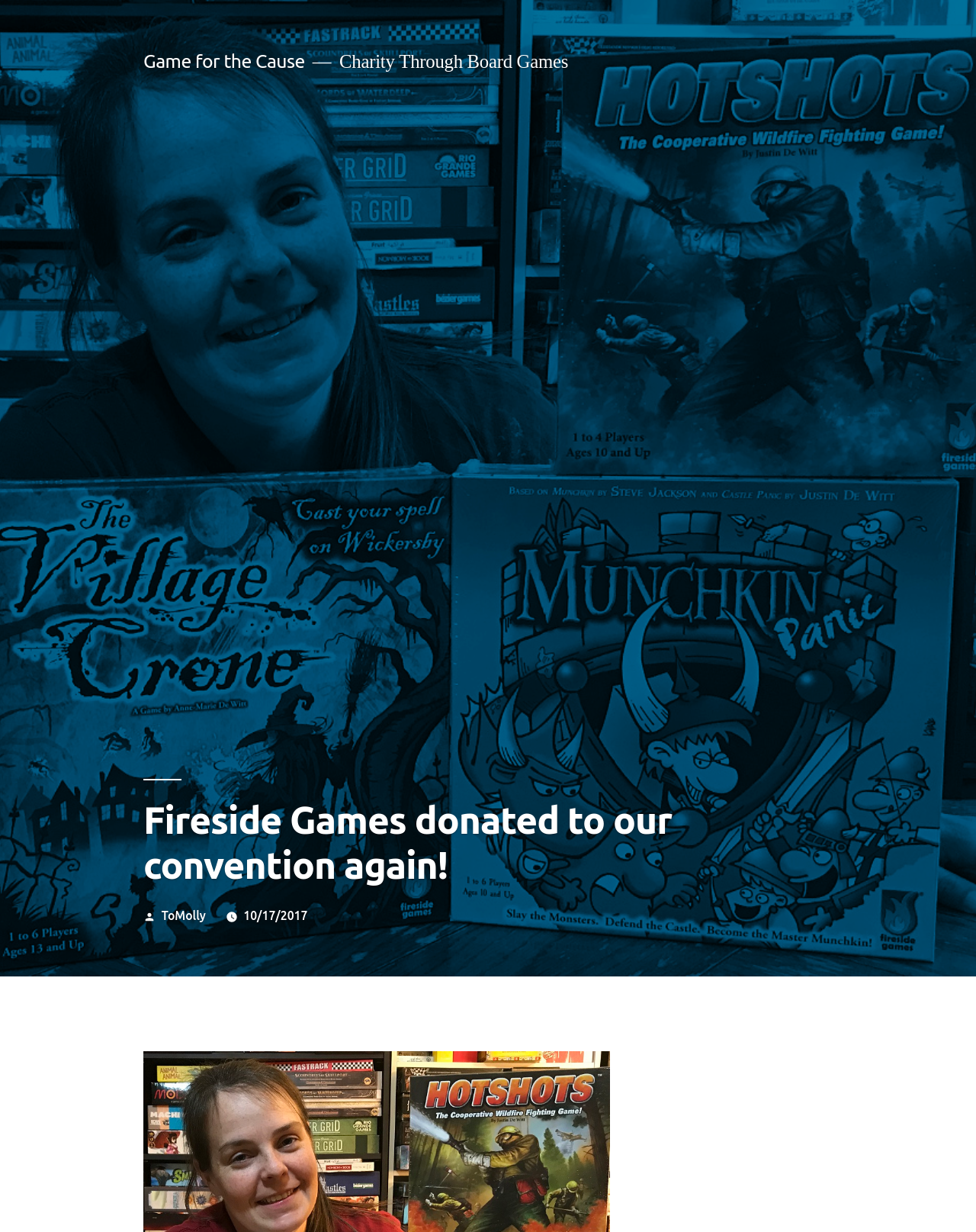Predict the bounding box for the UI component with the following description: "10/17/2017".

[0.249, 0.737, 0.315, 0.749]